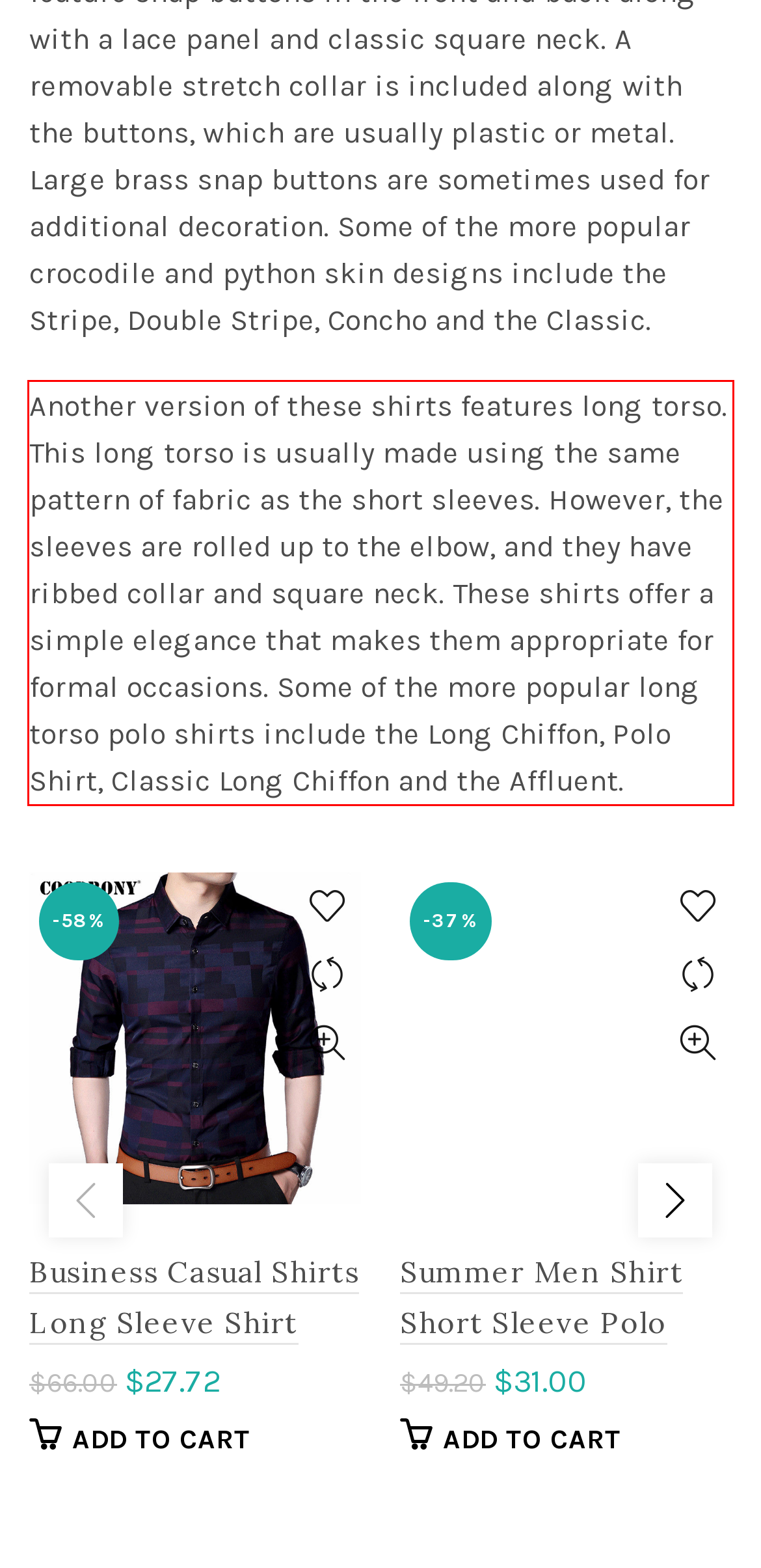There is a screenshot of a webpage with a red bounding box around a UI element. Please use OCR to extract the text within the red bounding box.

Another version of these shirts features long torso. This long torso is usually made using the same pattern of fabric as the short sleeves. However, the sleeves are rolled up to the elbow, and they have ribbed collar and square neck. These shirts offer a simple elegance that makes them appropriate for formal occasions. Some of the more popular long torso polo shirts include the Long Chiffon, Polo Shirt, Classic Long Chiffon and the Affluent.